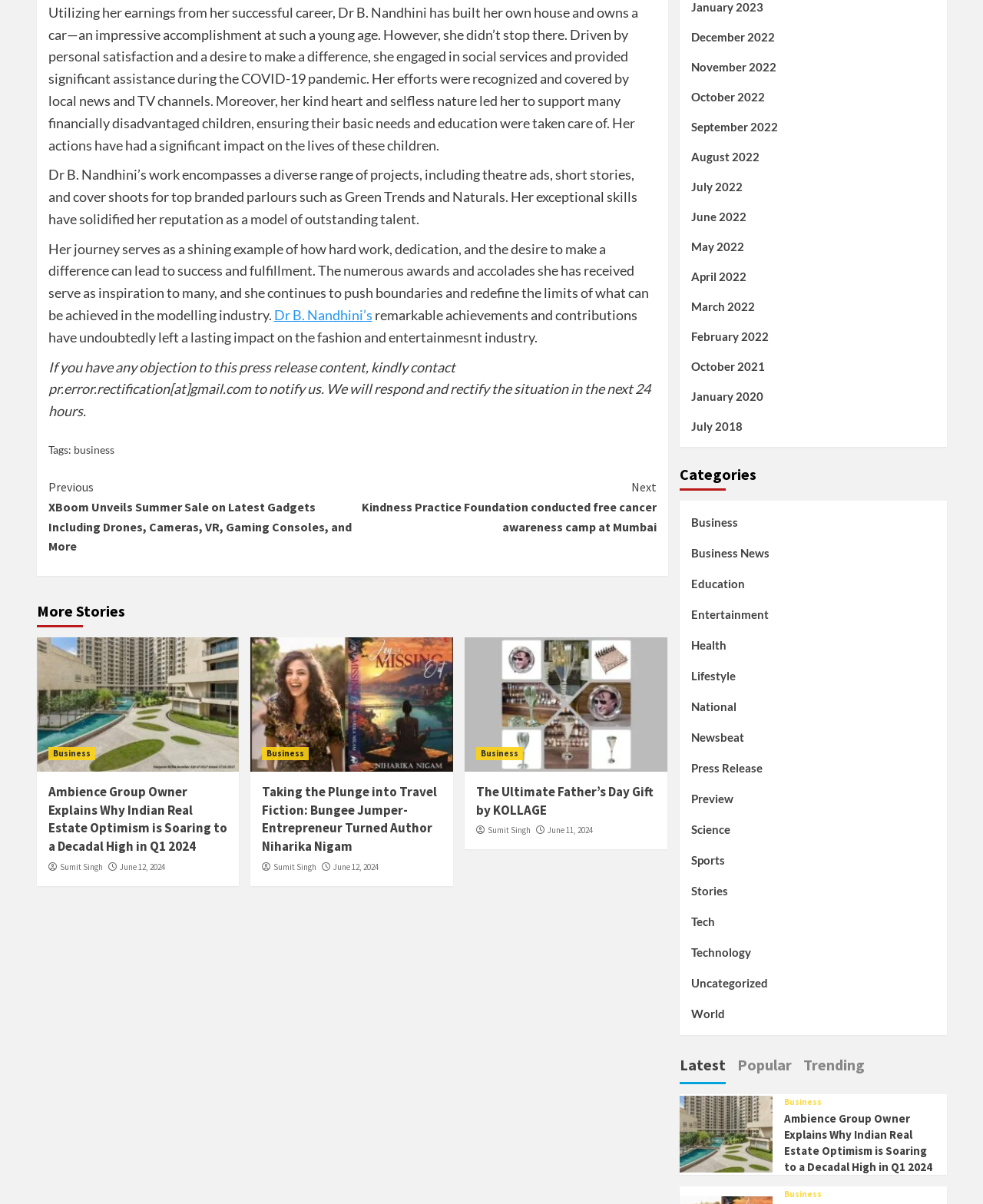Locate the bounding box coordinates of the clickable area needed to fulfill the instruction: "View 'More Stories'".

[0.037, 0.497, 0.127, 0.521]